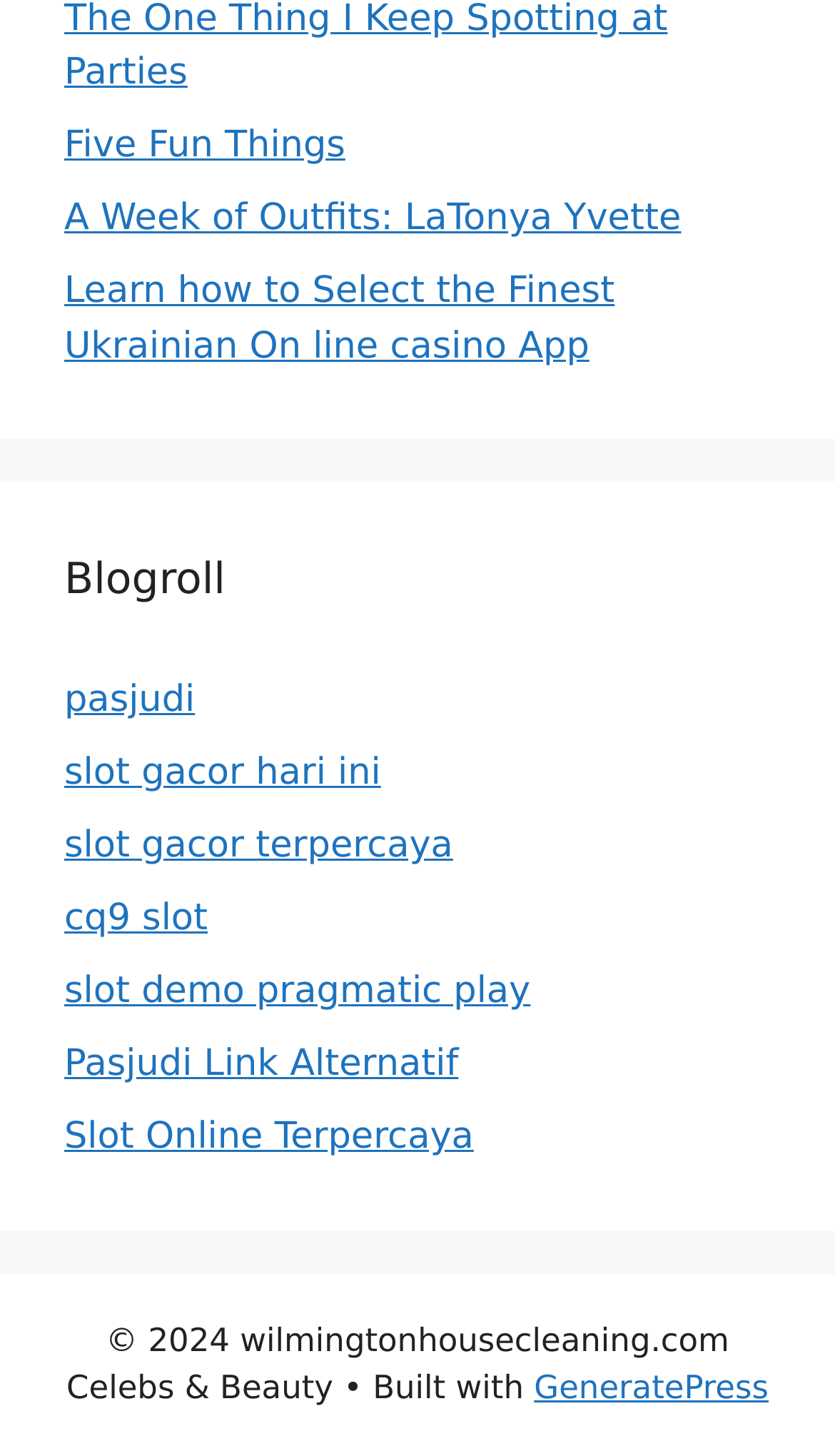Specify the bounding box coordinates for the region that must be clicked to perform the given instruction: "Check out 'GeneratePress'".

[0.64, 0.94, 0.92, 0.967]